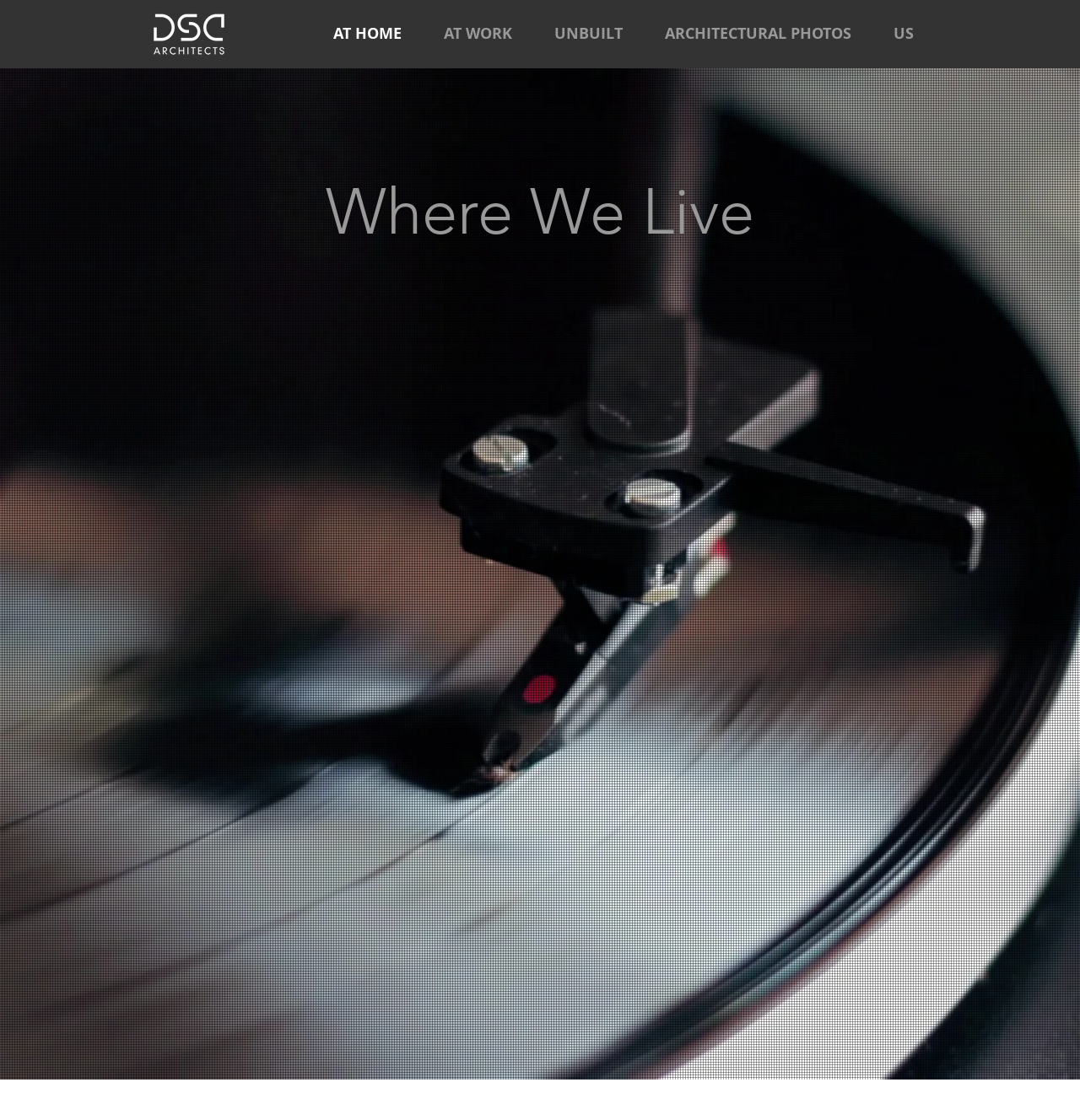Please mark the clickable region by giving the bounding box coordinates needed to complete this instruction: "Check out the 'Sudbury Cape Transformation' project".

[0.005, 0.525, 0.329, 0.959]